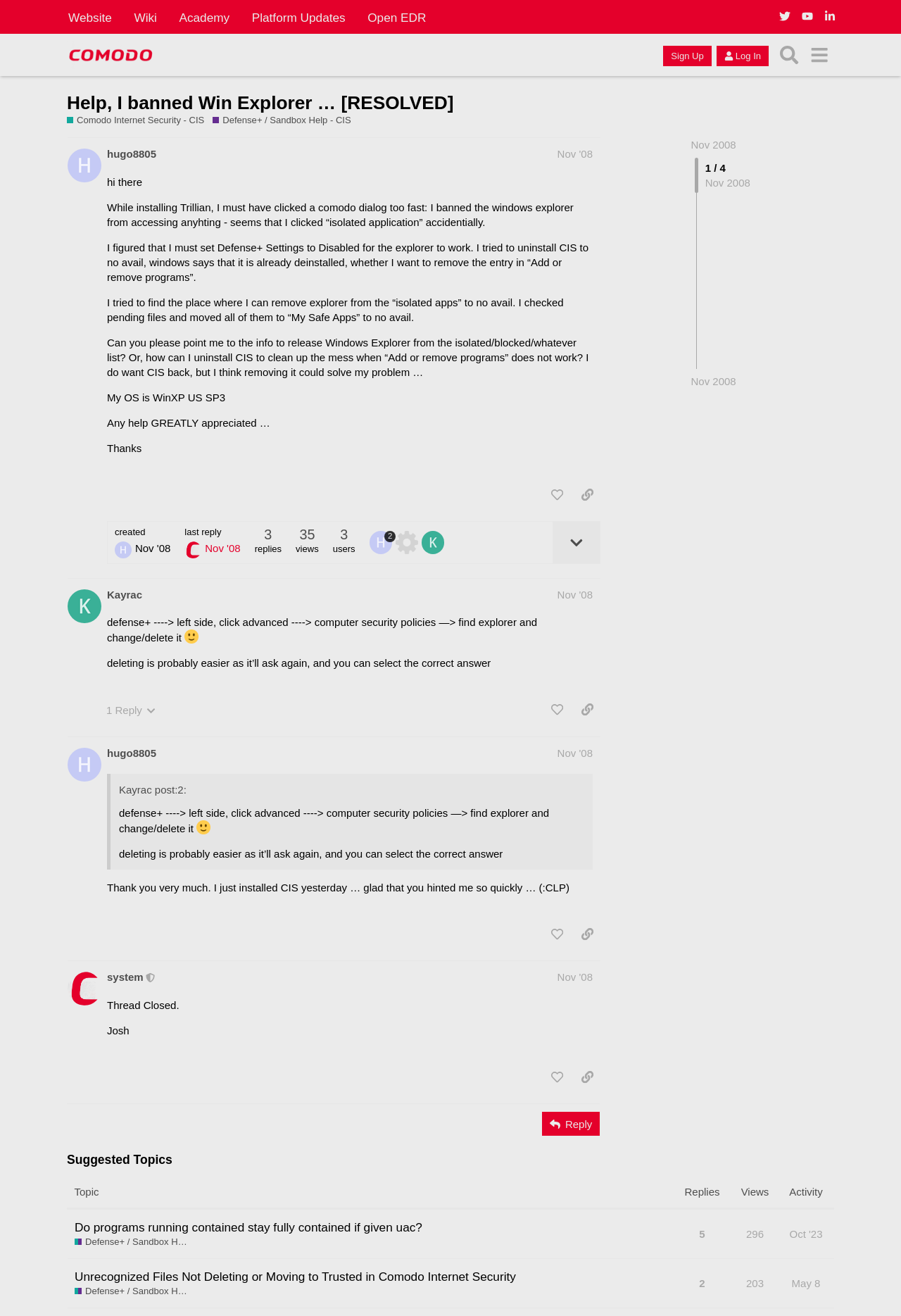Based on the image, provide a detailed response to the question:
What is the topic of the discussion on this webpage?

The topic of the discussion on this webpage is Comodo Internet Security, specifically about banning Windows Explorer and how to resolve the issue.